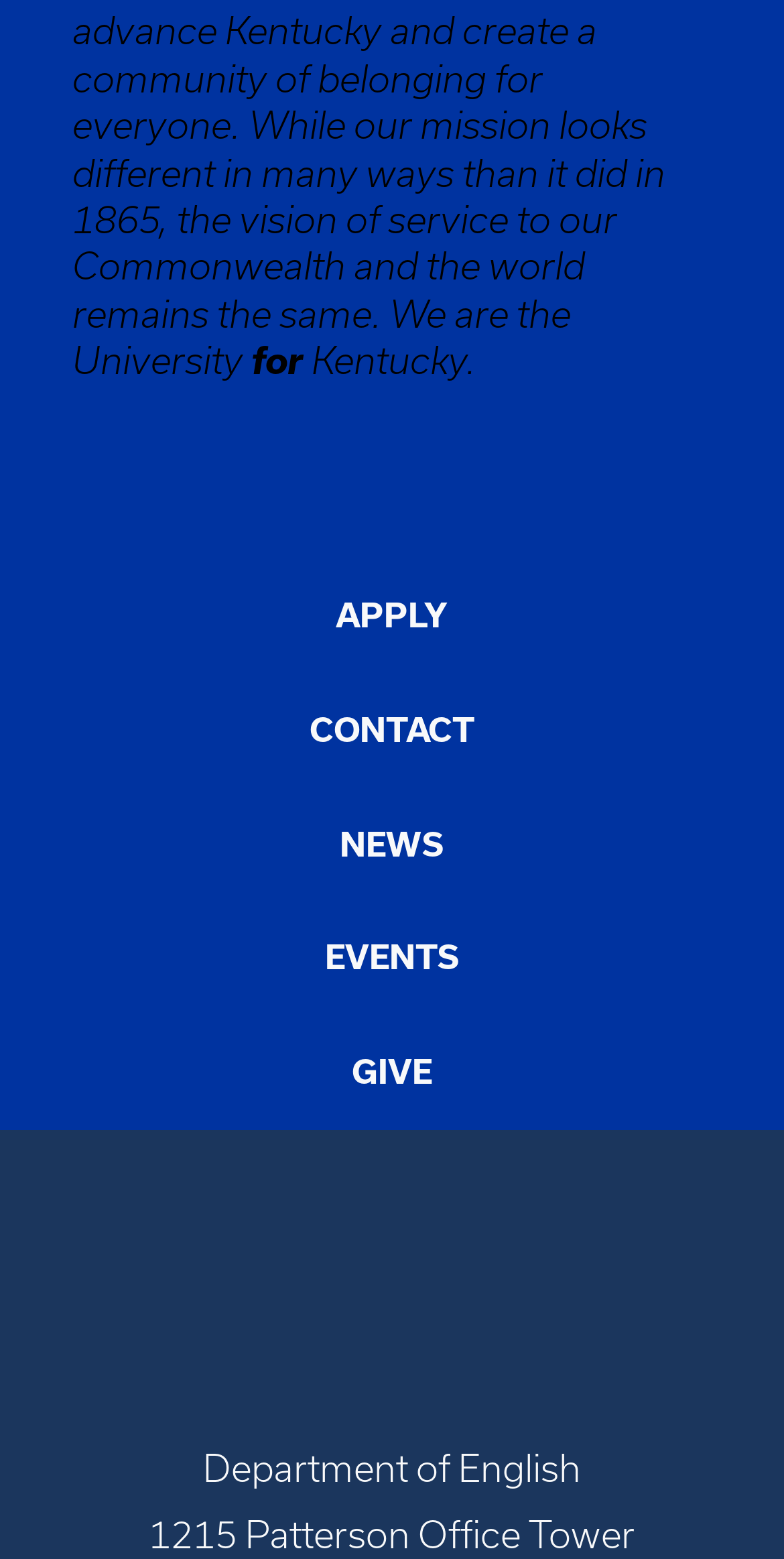Reply to the question below using a single word or brief phrase:
What is the name of the college?

University of Kentucky College of Arts & Sciences